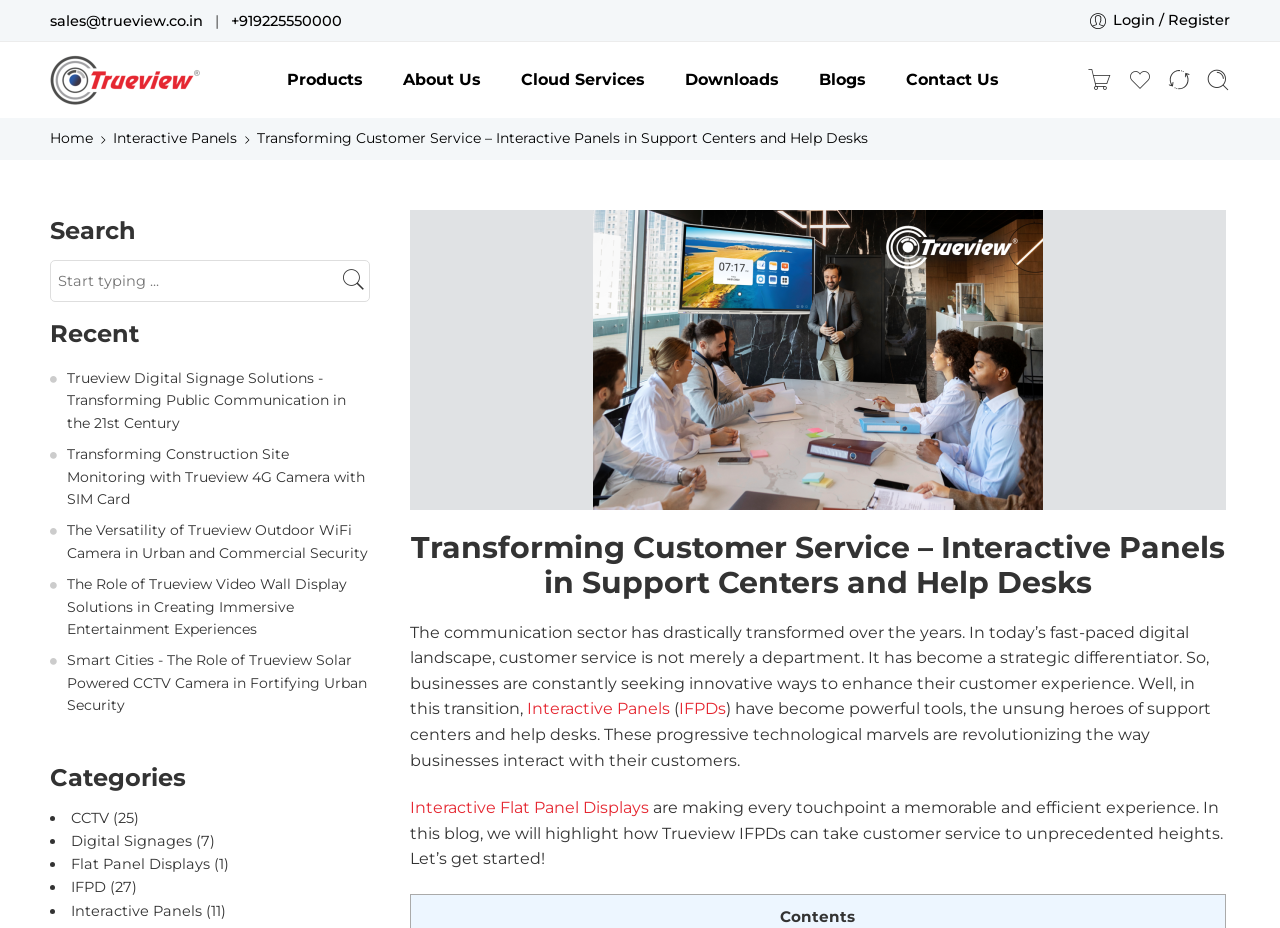Provide the bounding box coordinates for the area that should be clicked to complete the instruction: "View news about Calgary".

None